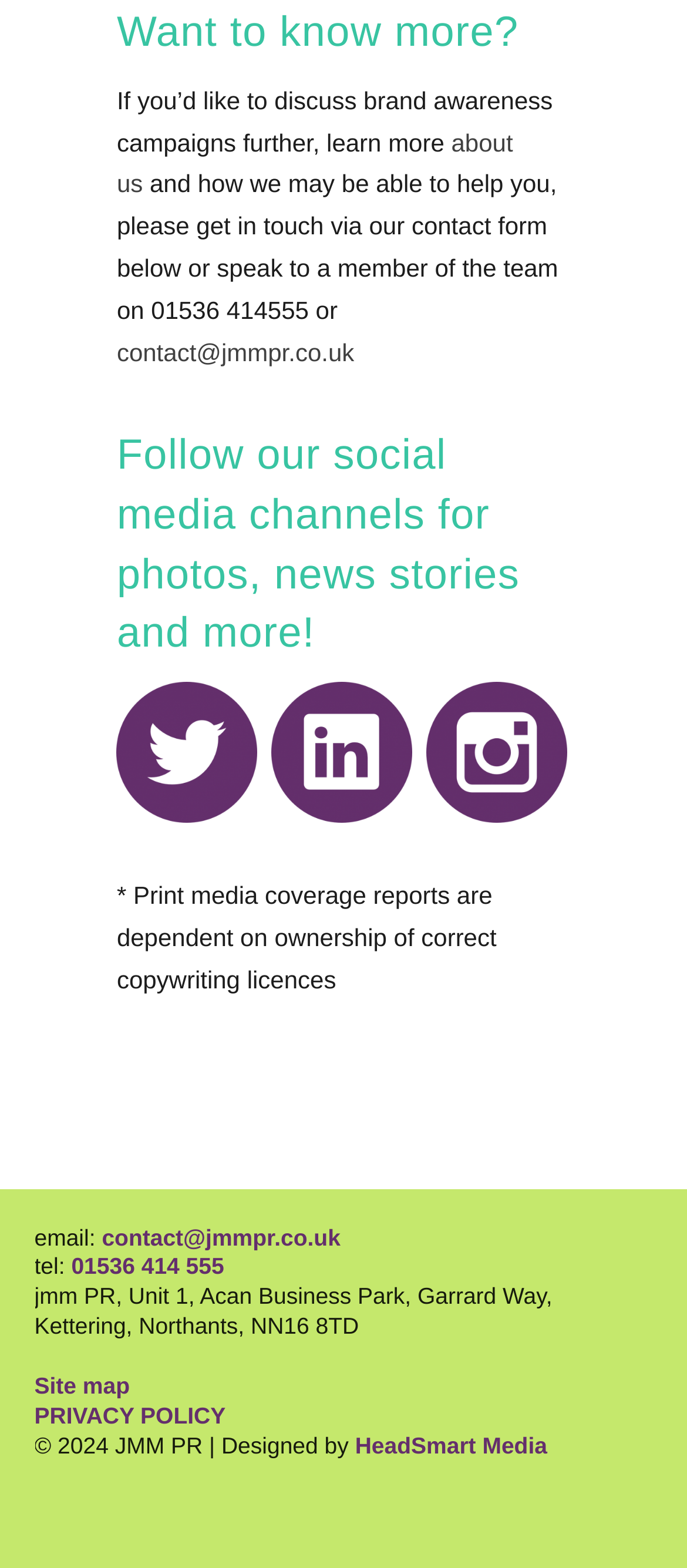Provide your answer to the question using just one word or phrase: What is the company's contact email?

contact@jmmpr.co.uk